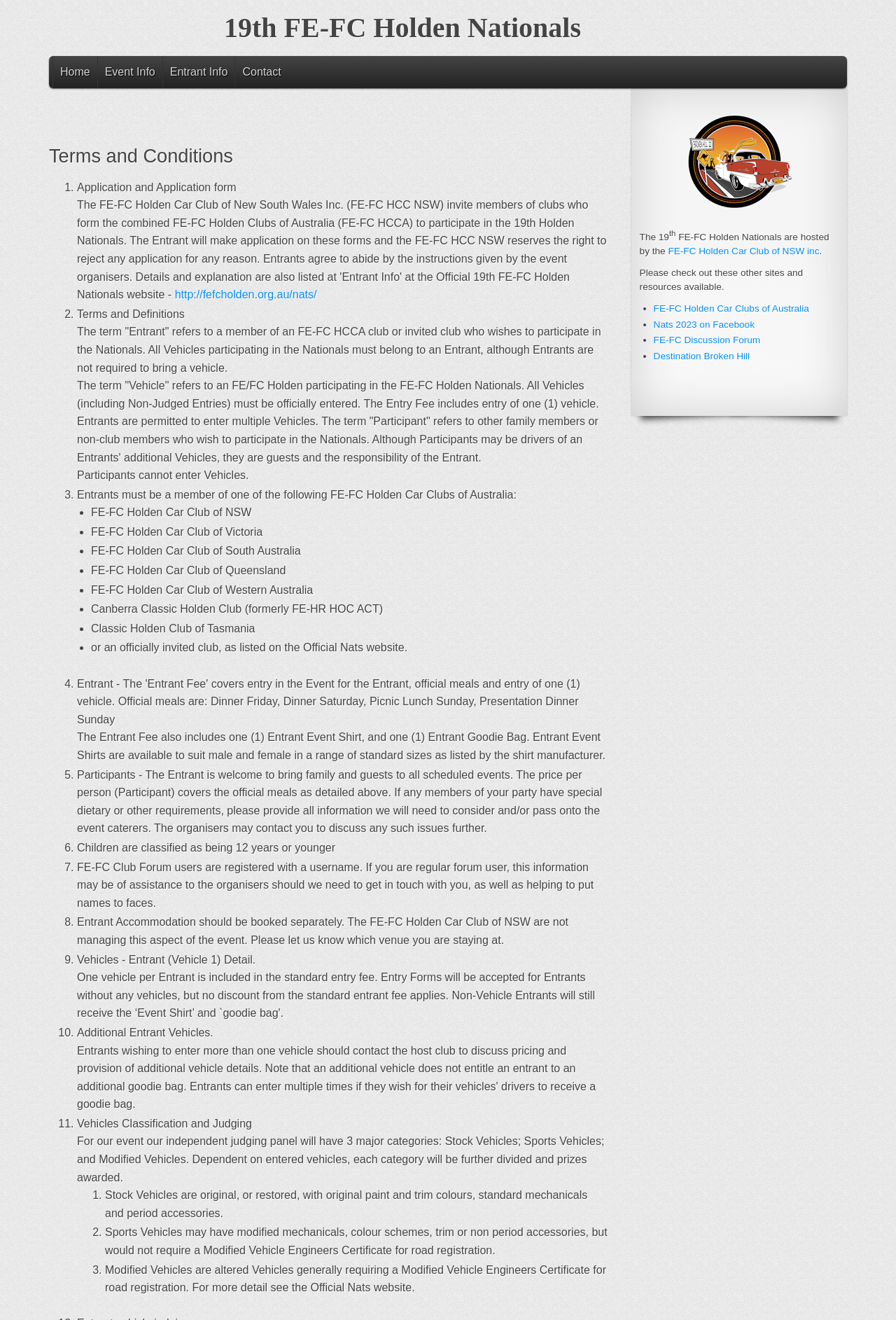Find the bounding box coordinates of the element's region that should be clicked in order to follow the given instruction: "Read Terms and Definitions". The coordinates should consist of four float numbers between 0 and 1, i.e., [left, top, right, bottom].

[0.086, 0.233, 0.213, 0.242]